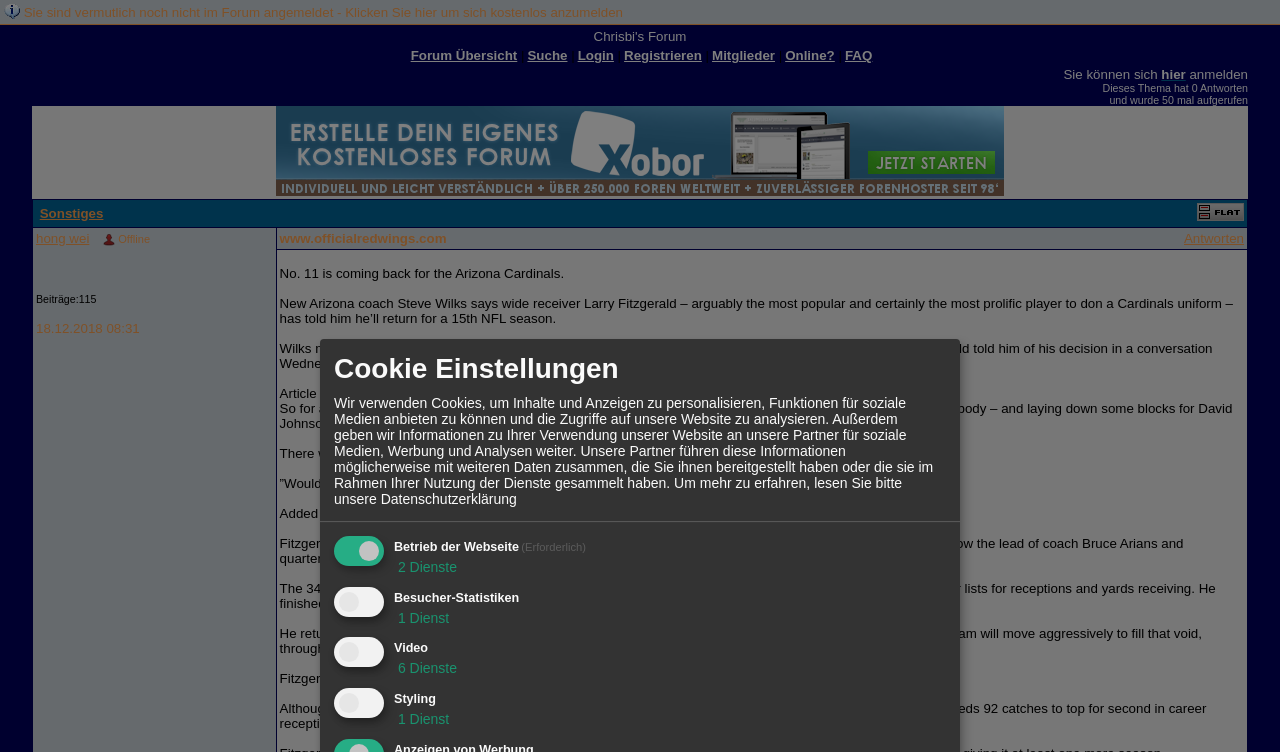Please locate the bounding box coordinates of the element that needs to be clicked to achieve the following instruction: "Click on the 'Antworten' link". The coordinates should be four float numbers between 0 and 1, i.e., [left, top, right, bottom].

[0.925, 0.307, 0.972, 0.327]